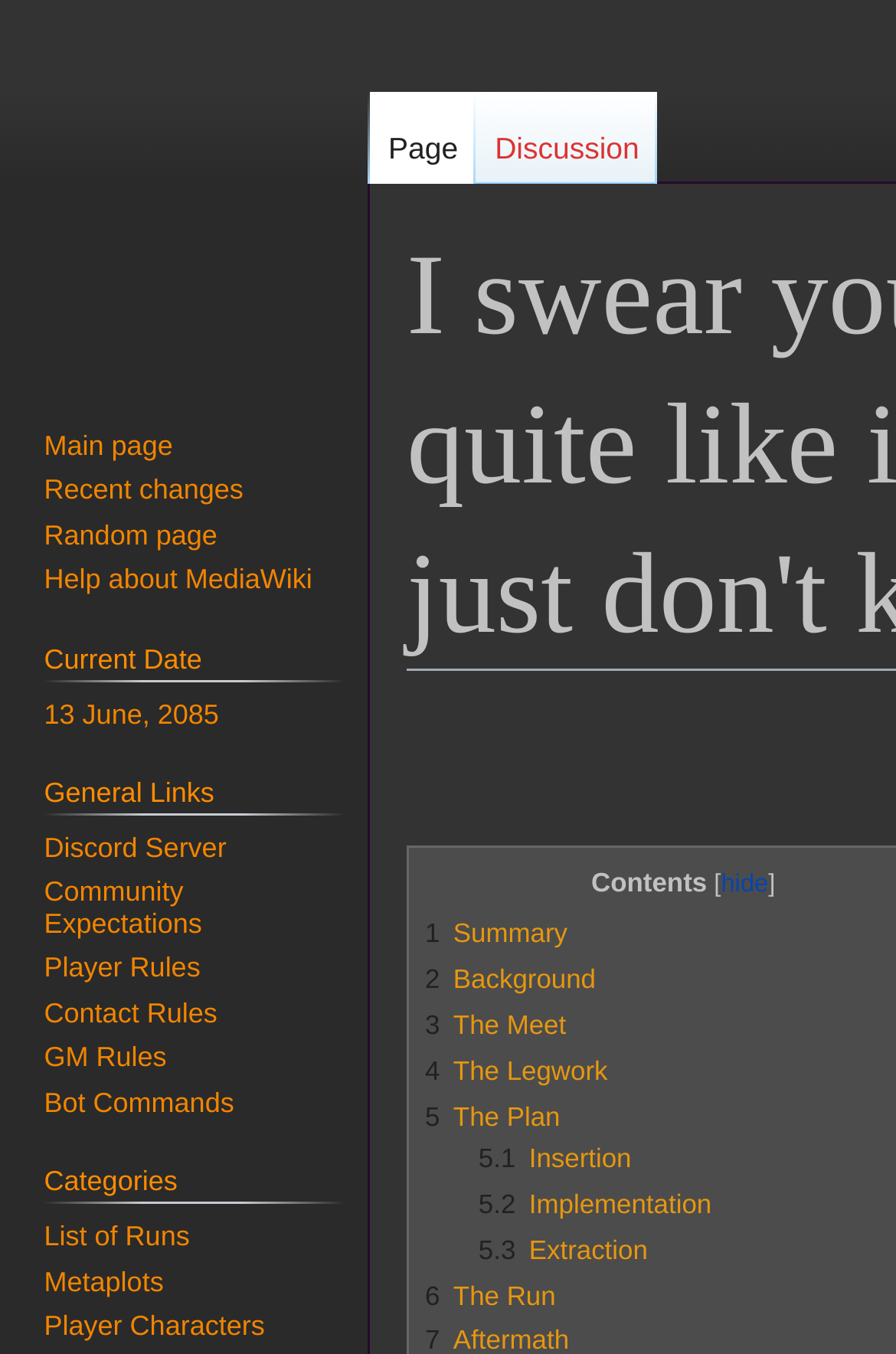Locate the primary heading on the webpage and return its text.

I swear you've never seen anything quite like it. You want it bad but you just don't know it yet